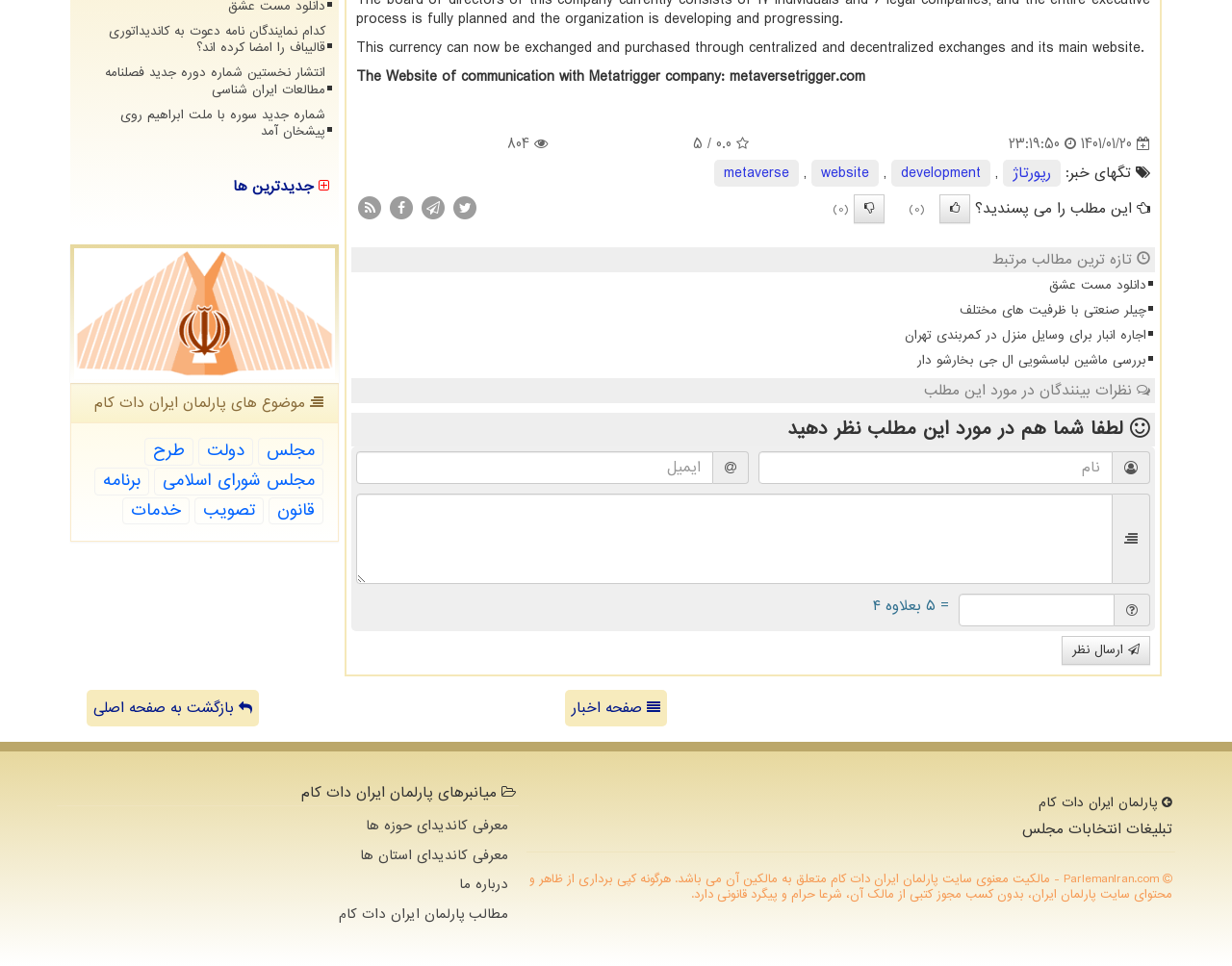Based on the element description دولت, identify the bounding box of the UI element in the given webpage screenshot. The coordinates should be in the format (top-left x, top-left y, bottom-right x, bottom-right y) and must be between 0 and 1.

[0.161, 0.453, 0.205, 0.482]